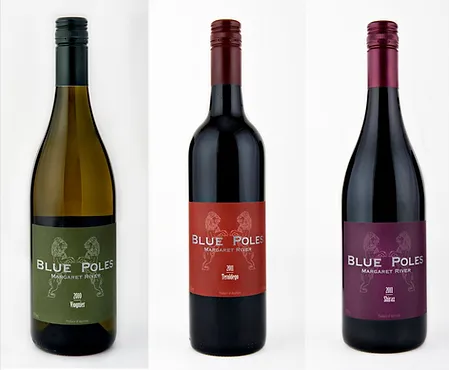Create an elaborate description of the image, covering every aspect.

The image showcases three distinct wine bottles from Blue Poles, a renowned winery located in Margaret River. On the left, the 2010 Viognier is presented in a tall, slender green bottle, characterized by its fresh and complex flavor profile, featuring stone fruits and citrus notes. The middle bottle contains a 2011 Teroldego, marked by a rich red label, which promises an intriguing tasting experience with its medium weight and vibrant fruitiness. Finally, the 2011 Shiraz on the right boasts a deep burgundy label, exuding a luxurious appeal and delightful aromas of fresh raspberries paired with spices. Each bottle is elegantly designed, reflecting the quality and craftsmanship that Blue Poles embodies in its wine offerings.